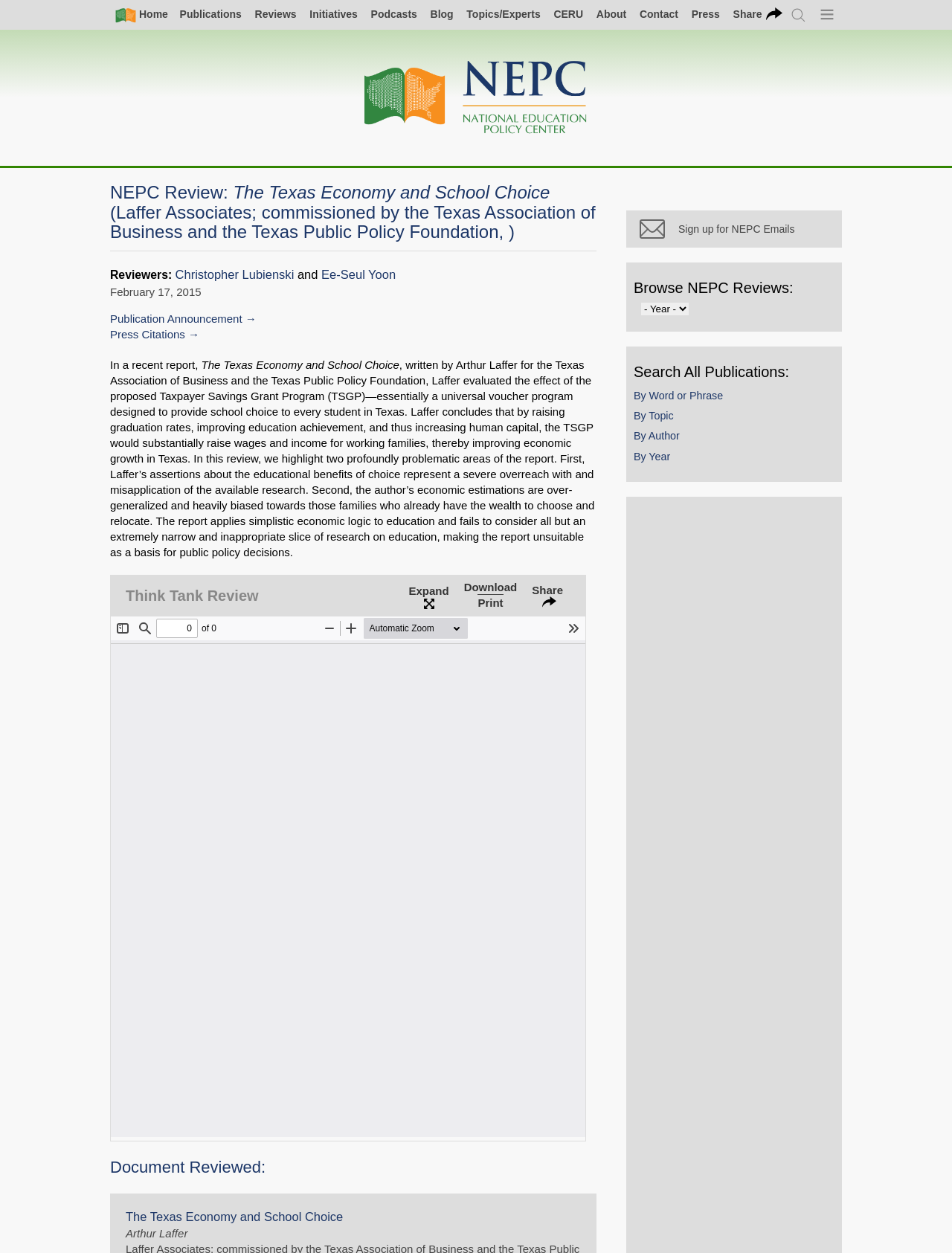Create a detailed description of the webpage's content and layout.

This webpage is a review of a report titled "The Texas Economy and School Choice" written by Arthur Laffer. The page has a navigation menu at the top with 11 links, including "Home", "Publications", "Reviews", and "About". Below the navigation menu, there is a heading "Main navigation" followed by a link to "Home" and a search bar.

The main content of the page is a review of the report, which is divided into several sections. The first section has a heading "NEPC Review: The Texas Economy and School Choice" and a dialog box with social media sharing links. Below the dialog box, there is a section with the reviewers' names, Christopher Lubienski and Ee-Seul Yoon, and a publication date, February 17, 2015.

The next section summarizes the report, stating that it evaluates the effect of the proposed Taxpayer Savings Grant Program (TSGP) on education and economic growth in Texas. The review then highlights two problematic areas of the report, including the author's assertions about the educational benefits of choice and the economic estimations.

There are several links and buttons on the page, including a link to a publication announcement, press citations, and a PDF download of the report. The page also has a section with a heading "Think Tank Review" and a link to expand or download a print version.

At the bottom of the page, there are three sections: "Document Reviewed", "Browse NEPC Reviews", and "Search All Publications". The "Document Reviewed" section has a heading and a link to the report. The "Browse NEPC Reviews" section has a heading and a dropdown menu to browse reviews by year. The "Search All Publications" section has a heading and four links to search by word or phrase, topic, author, or year.

There is also a Mailchimp subscription box on the right side of the page, allowing users to sign up for NEPC emails.